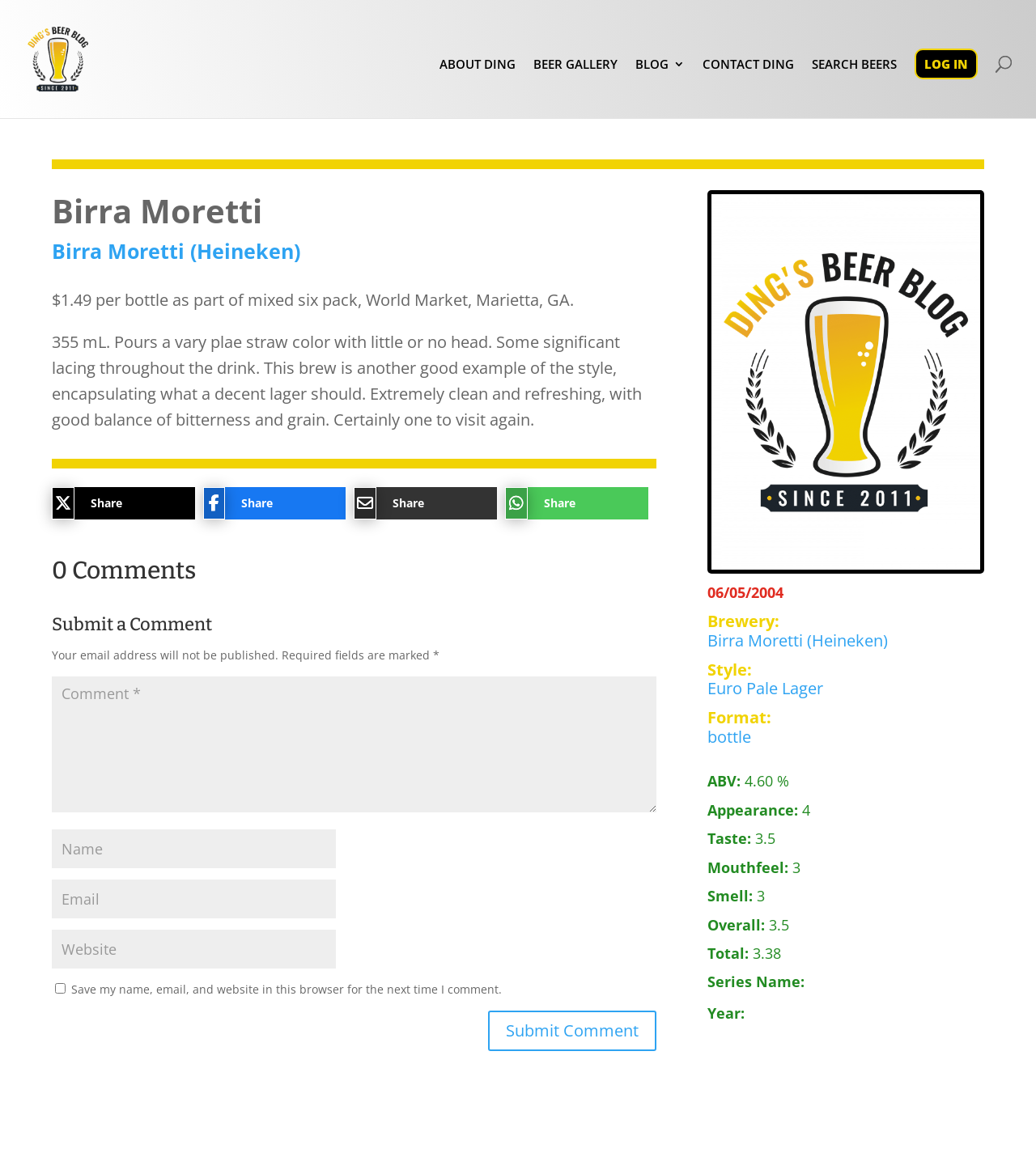Please identify the bounding box coordinates of the element I need to click to follow this instruction: "Search for beers".

[0.784, 0.05, 0.866, 0.101]